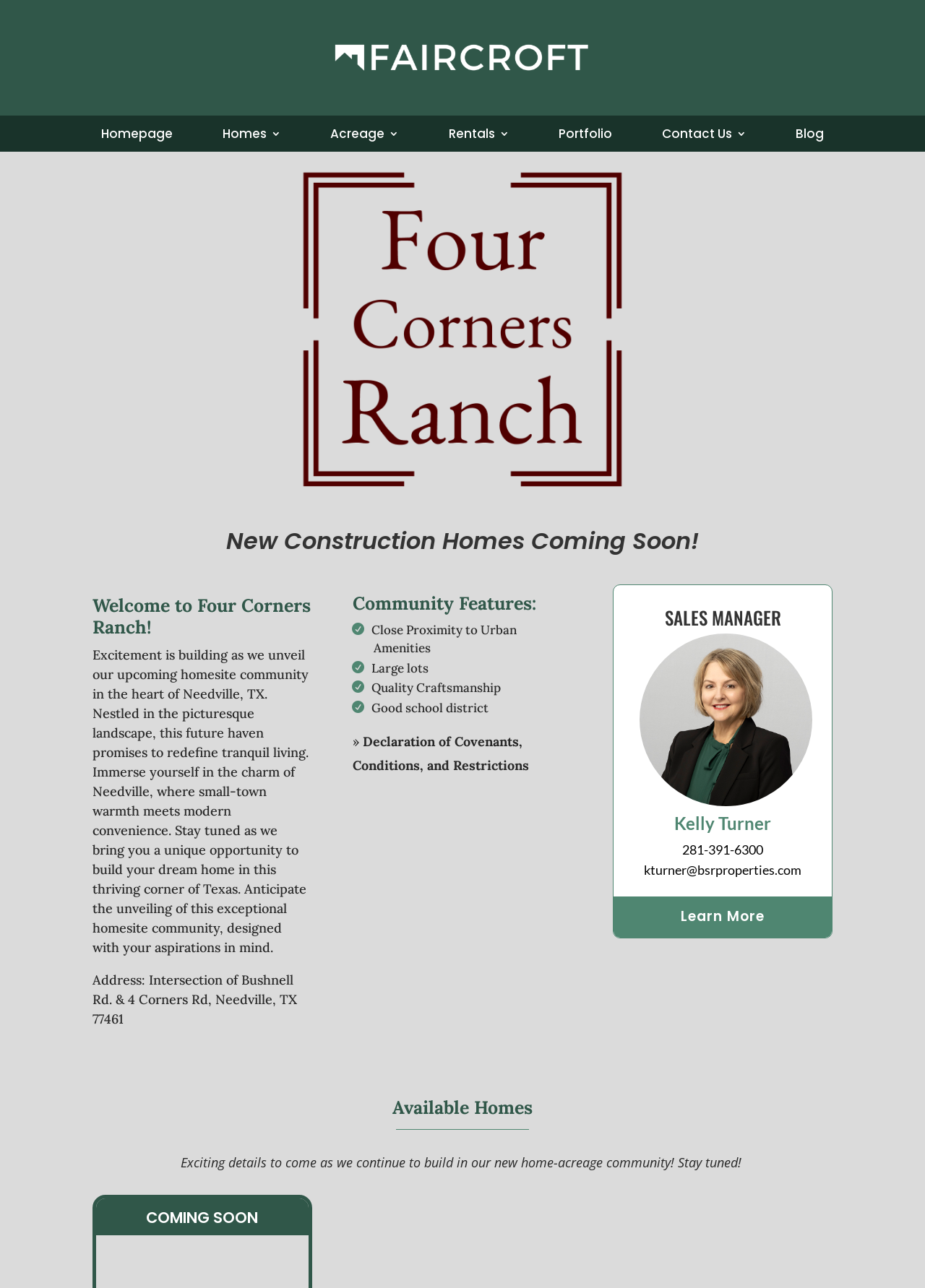Please determine the bounding box coordinates of the section I need to click to accomplish this instruction: "View the 'Available Homes'".

[0.1, 0.853, 0.9, 0.873]